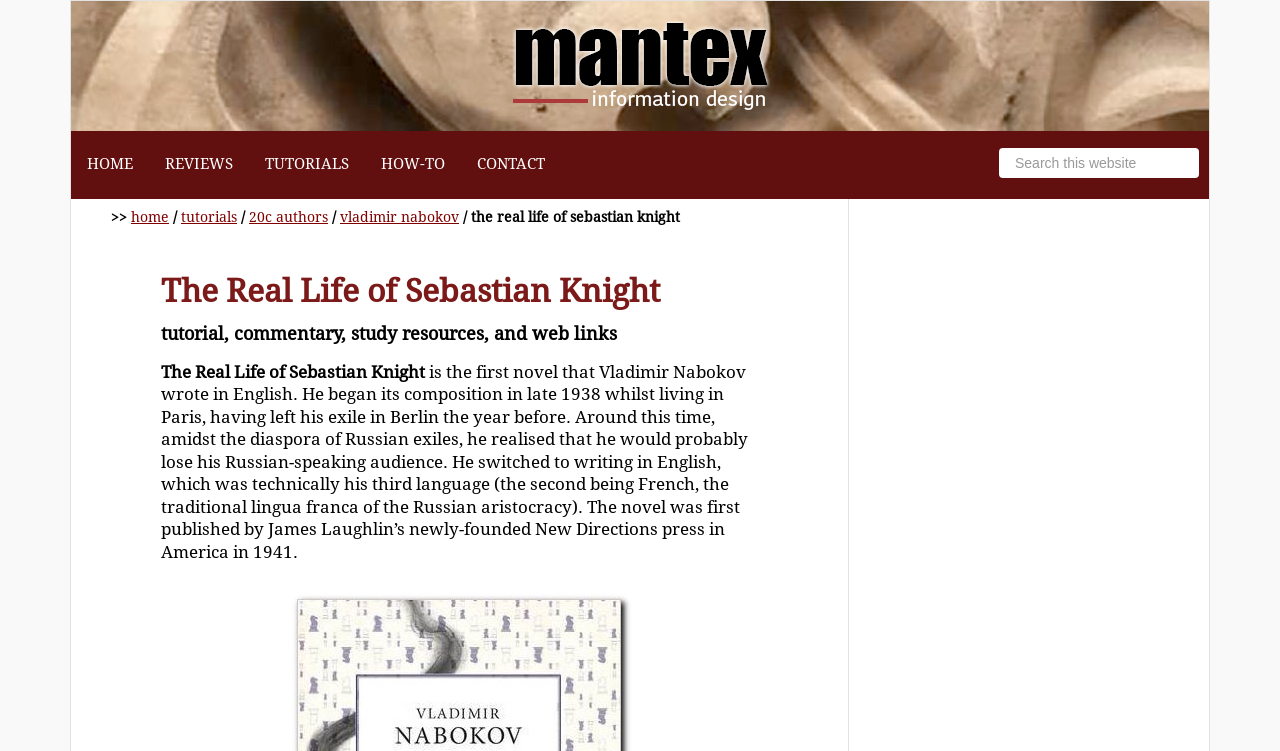What is the name of the novel?
Please answer the question with as much detail and depth as you can.

I found the answer by looking at the header section of the webpage, where it says 'The Real Life of Sebastian Knight' in a large font, indicating that it's the title of the novel.